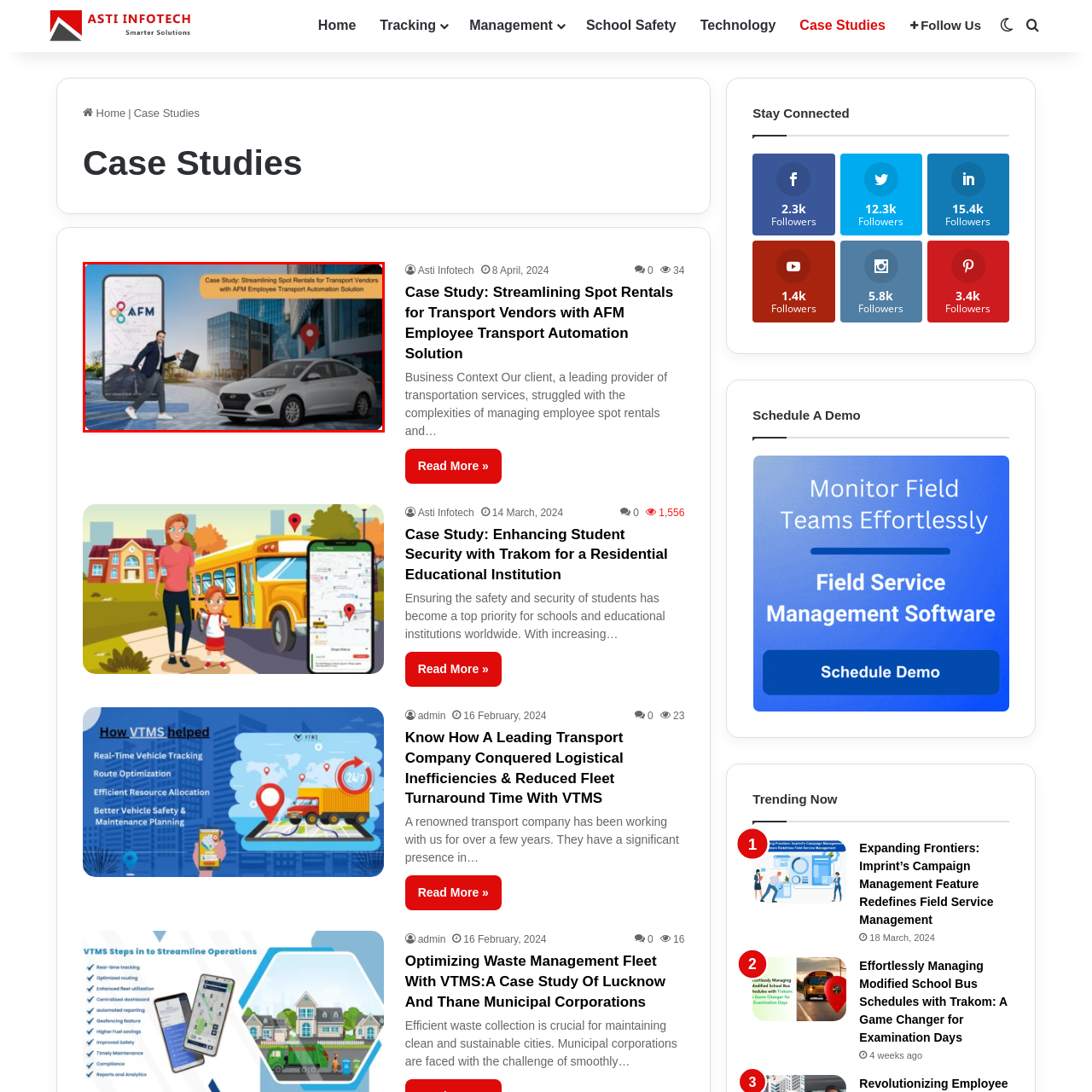Generate a comprehensive caption for the image that is marked by the red border.

The image showcases a visually striking case study titled "Streamlining Spot Rentals for Transport Vendors with AFM Employee Transport Automation Solution." In the foreground, a smiling man in business attire is seen energetically striding forward, holding a bag, symbolizing proactive engagement. He is positioned next to a sleek, modern vehicle, which is representative of efficient employee transport solutions. 

In the background, a contemporary urban setting with high-rise buildings adds to the professional ambiance, while a smartphone displayed prominently features the AFM logo and a map interface, emphasizing the technology-driven aspect of the solution. A location marker icon indicates the importance of navigation and logistics in the transport sector. This image effectively illustrates the integration of technology in enhancing transport management for vendors, showcasing a forward-thinking approach to employee transport automation.